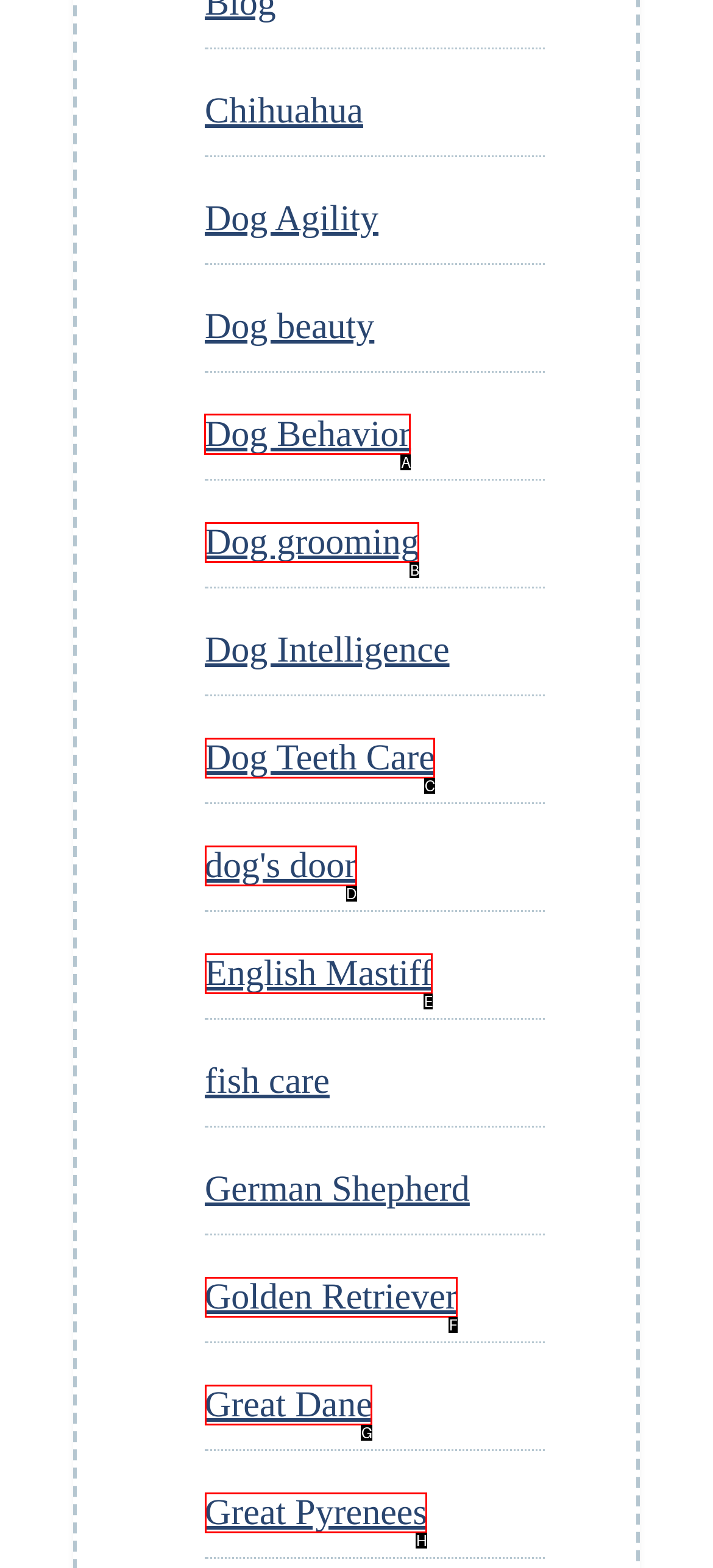Select the UI element that should be clicked to execute the following task: learn about Dog Behavior
Provide the letter of the correct choice from the given options.

A